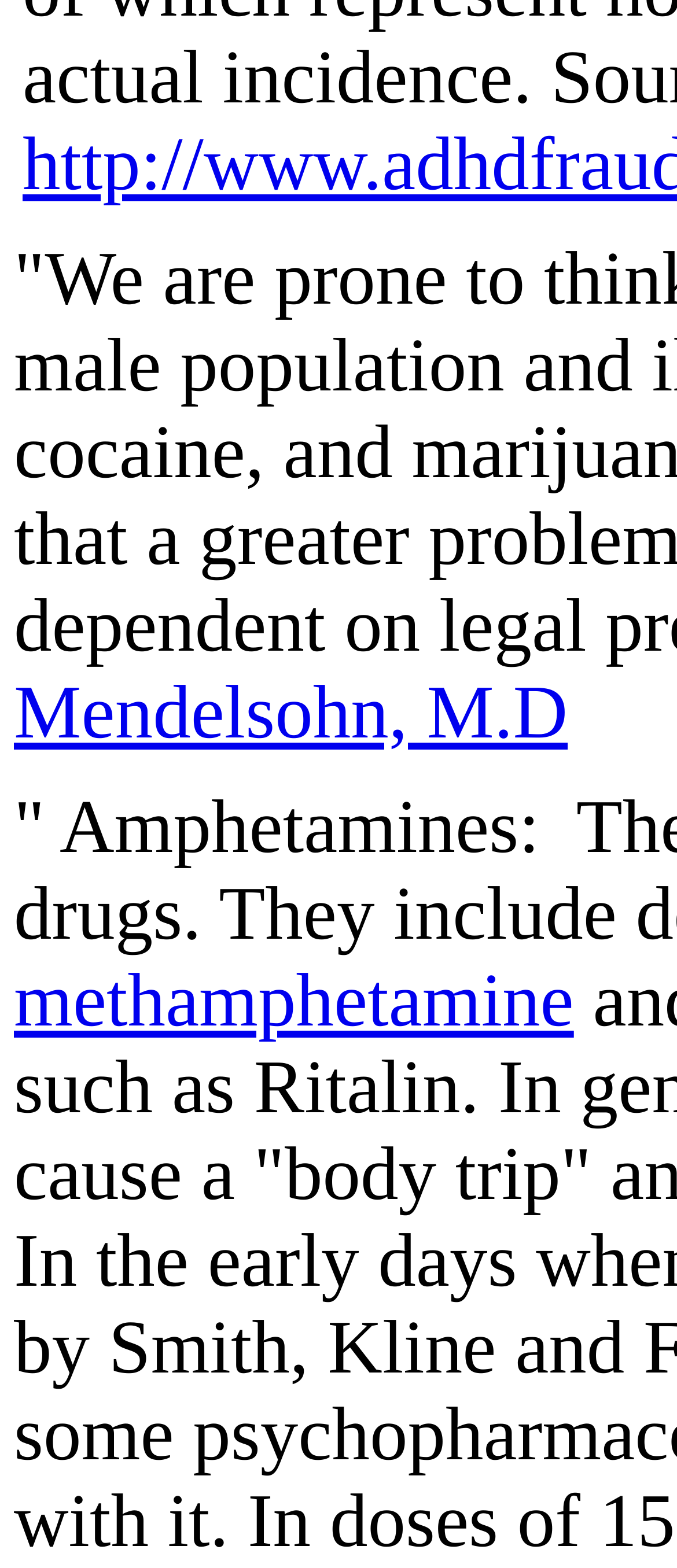Please determine the bounding box coordinates for the UI element described here. Use the format (top-left x, top-left y, bottom-right x, bottom-right y) with values bounded between 0 and 1: methamphetamine

[0.021, 0.612, 0.848, 0.665]